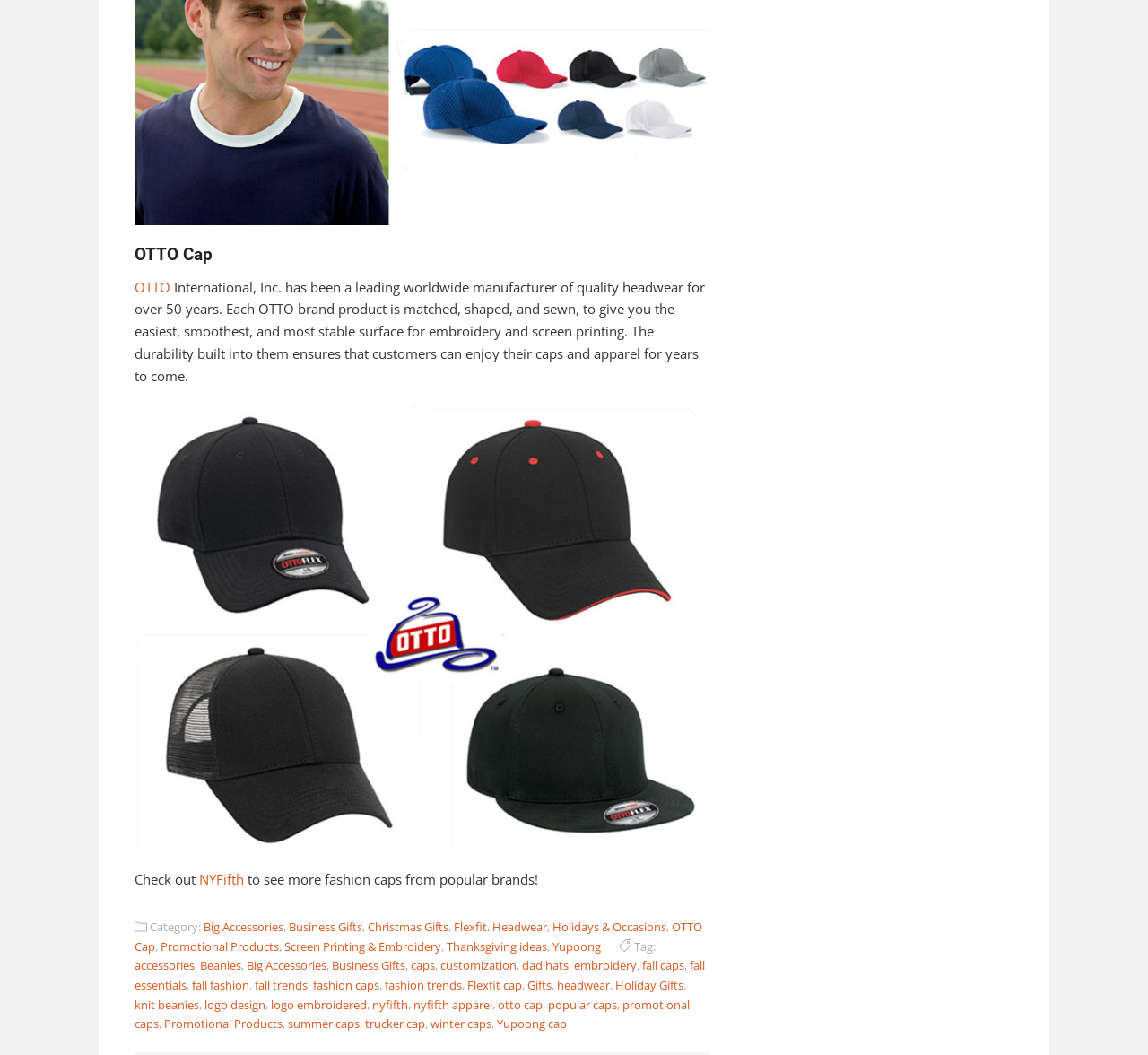Please identify the bounding box coordinates of the element I should click to complete this instruction: 'Check out popular OTTO caps for customization or embroidery'. The coordinates should be given as four float numbers between 0 and 1, like this: [left, top, right, bottom].

[0.117, 0.384, 0.617, 0.806]